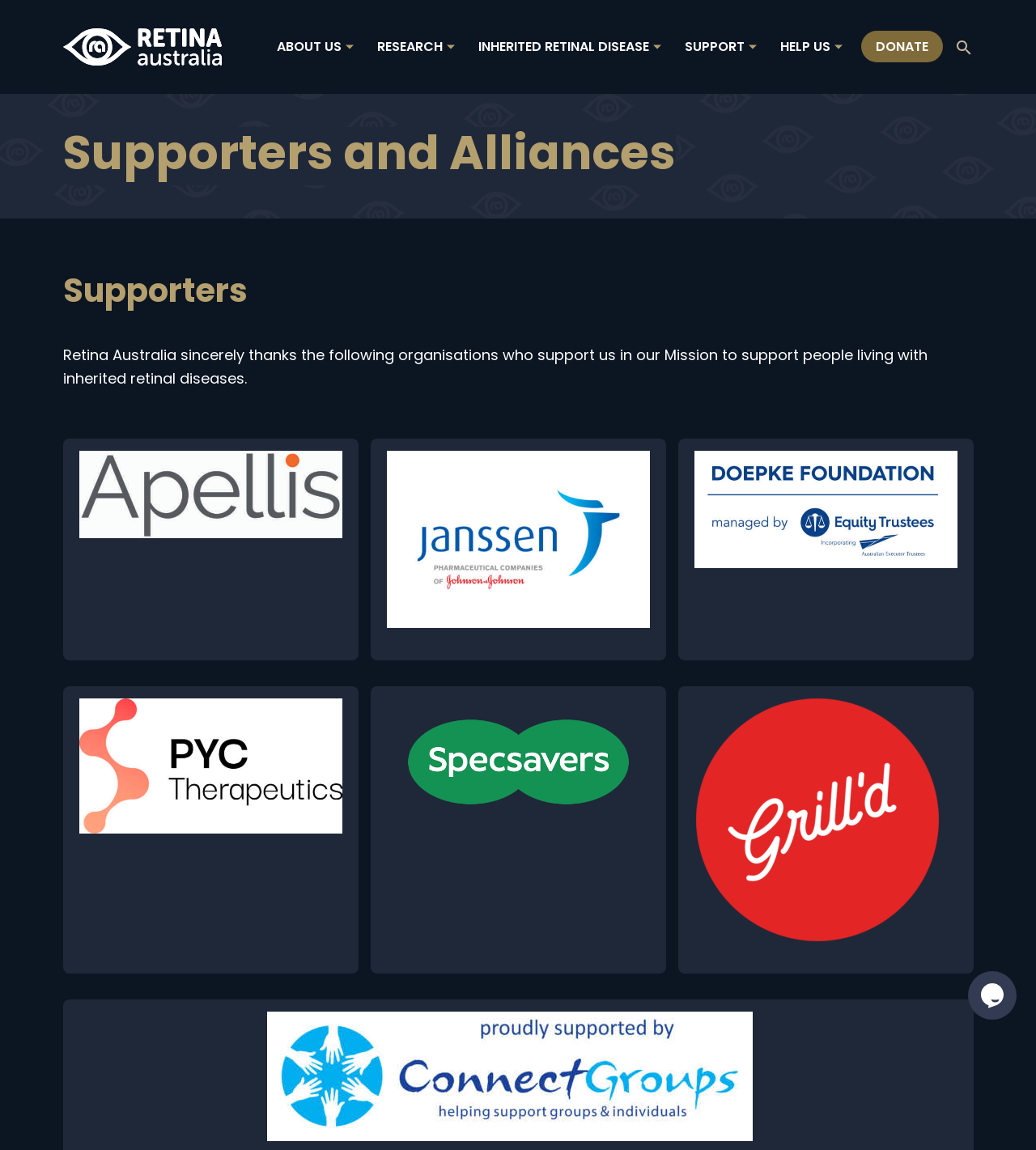What is the logo above the 'Visit the Apellis website' link?
Give a detailed and exhaustive answer to the question.

I examined the webpage and found the link 'Visit the Apellis website' and noticed that above it is an image with the description 'Apellis logo'.